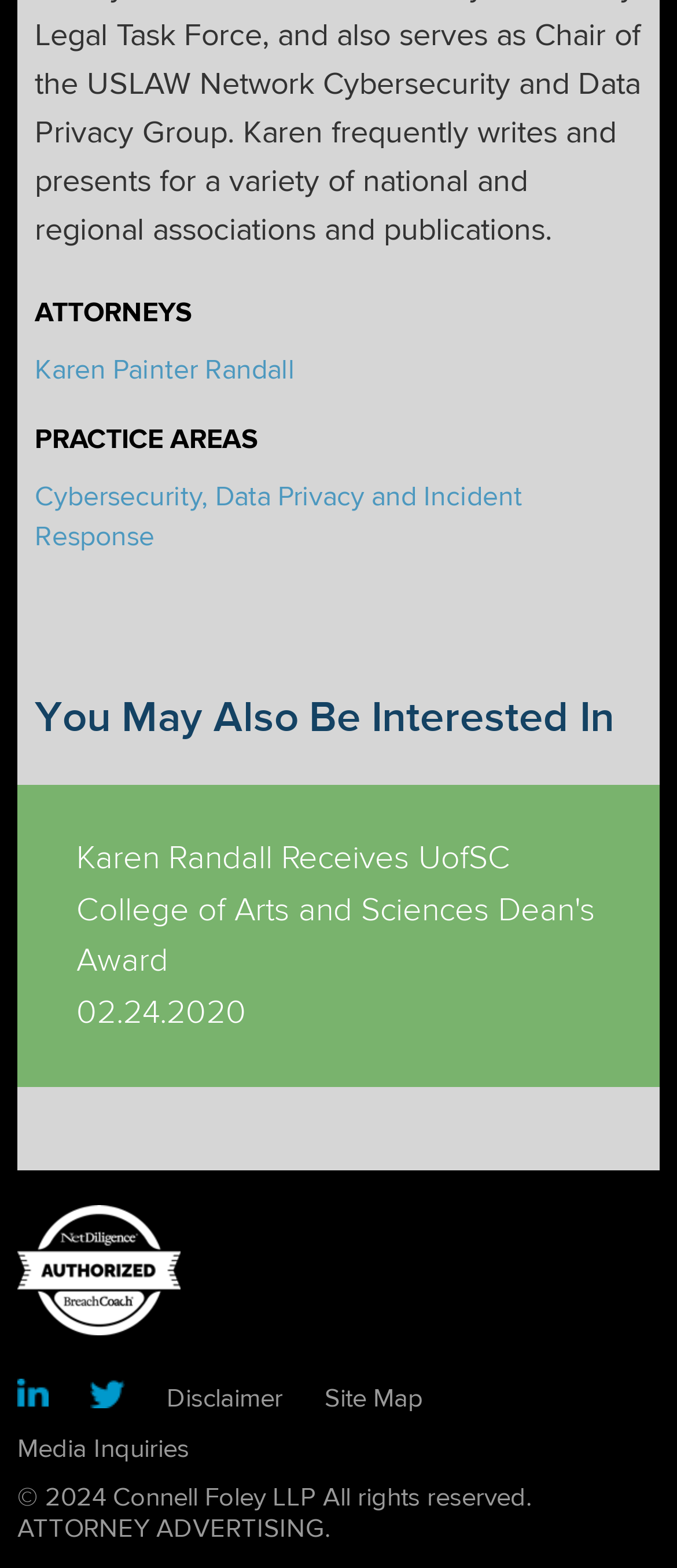Provide a thorough and detailed response to the question by examining the image: 
What is the copyright year of the website?

I found the text '© 2024 Connell Foley LLP All rights reserved.' at the bottom of the page, which indicates the copyright year of the website.